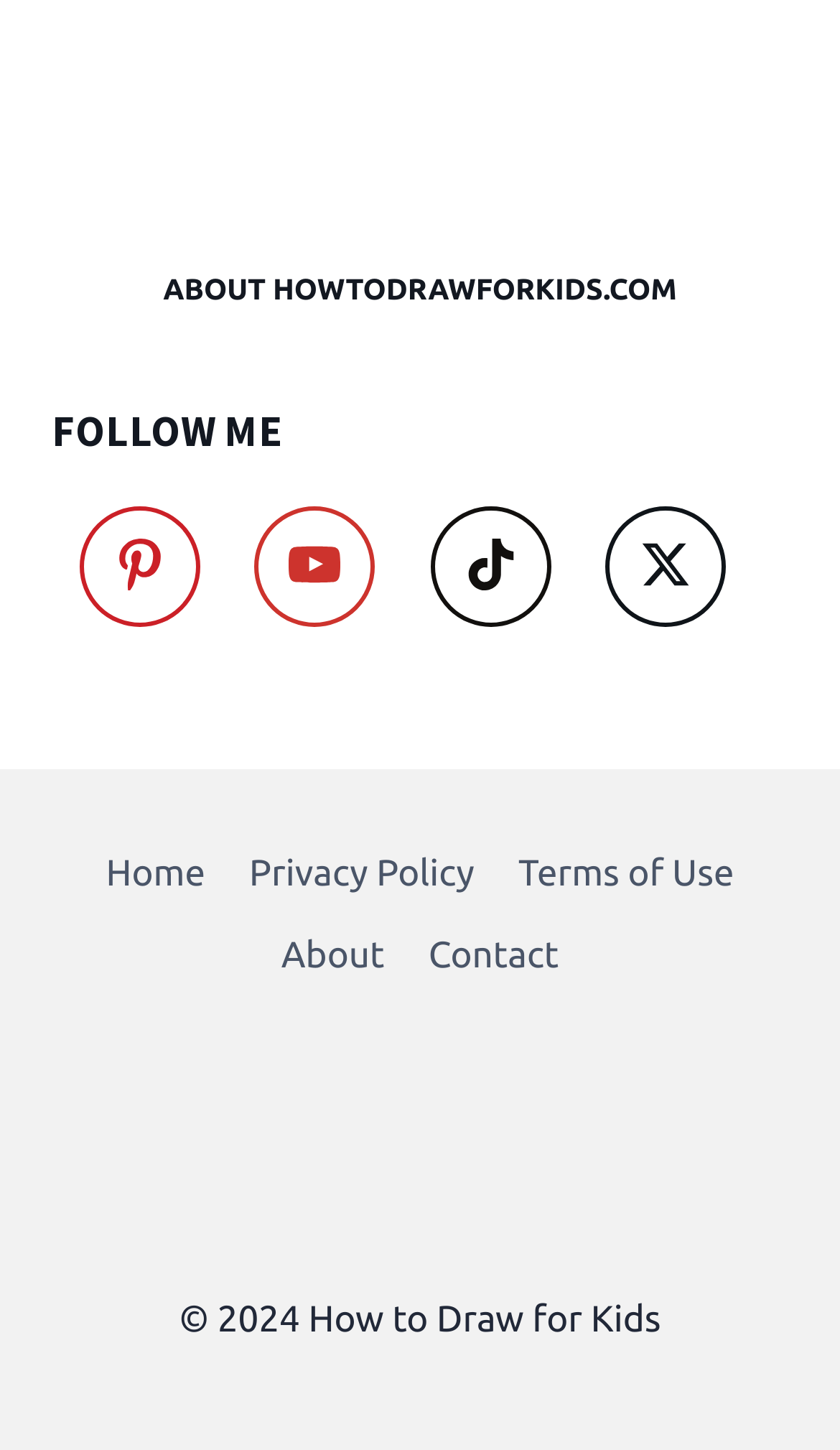Can you pinpoint the bounding box coordinates for the clickable element required for this instruction: "Click on 2017"? The coordinates should be four float numbers between 0 and 1, i.e., [left, top, right, bottom].

None